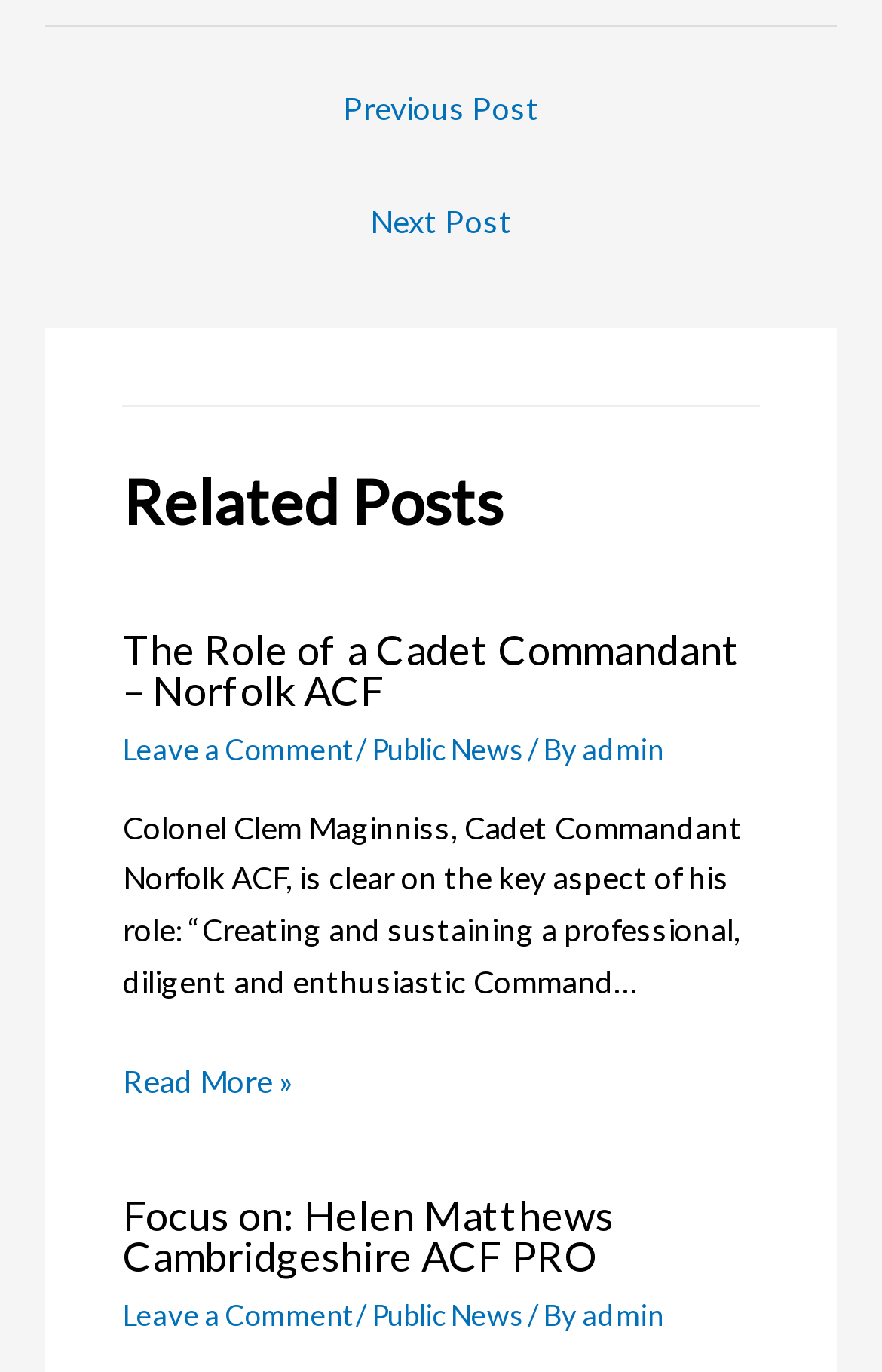What is the author of the first related post?
Using the image, elaborate on the answer with as much detail as possible.

The author of the first related post can be found in the link with the text 'admin', which is a child element of the 'HeaderAsNonLandmark' element.